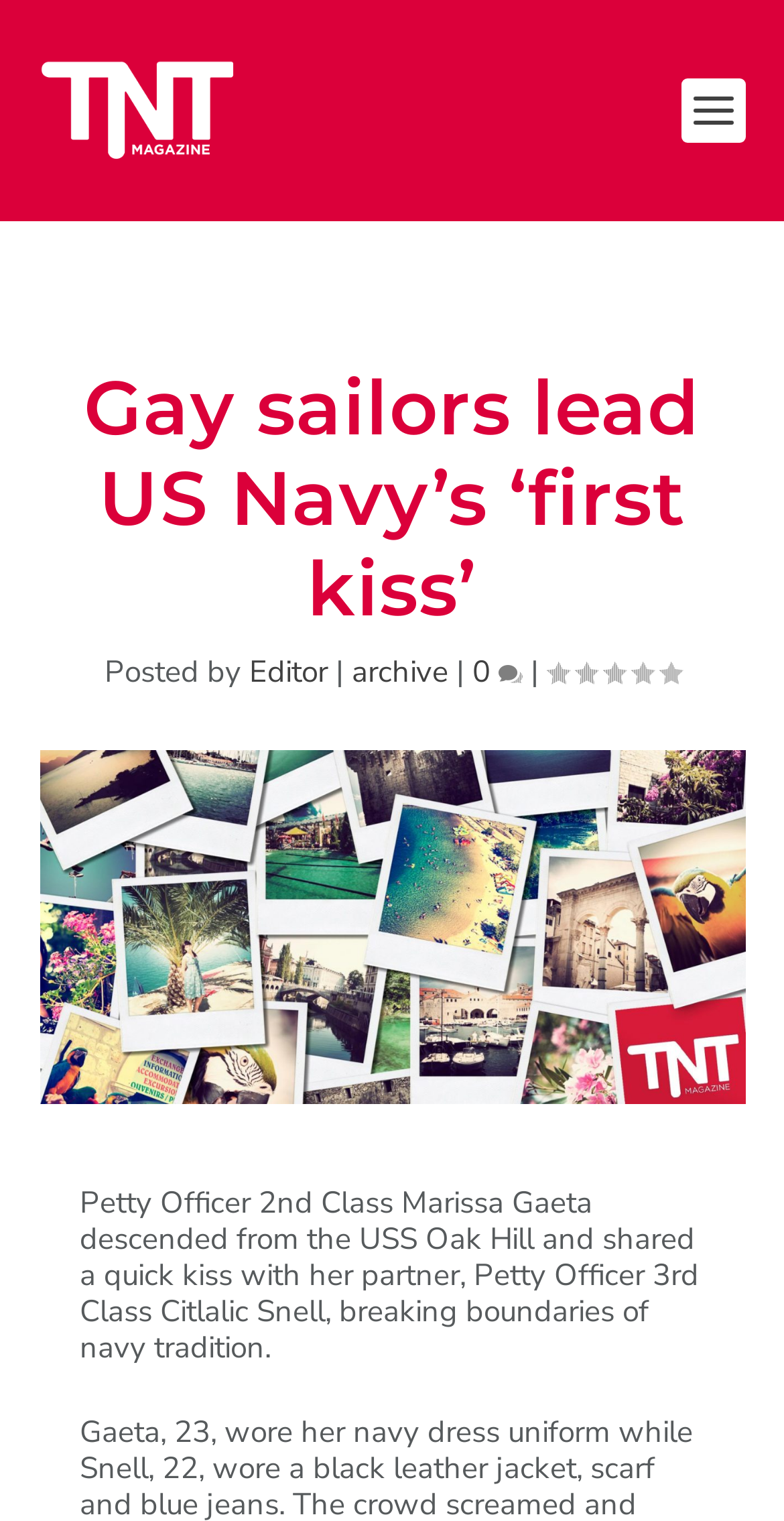Using the description: "EN", identify the bounding box of the corresponding UI element in the screenshot.

None